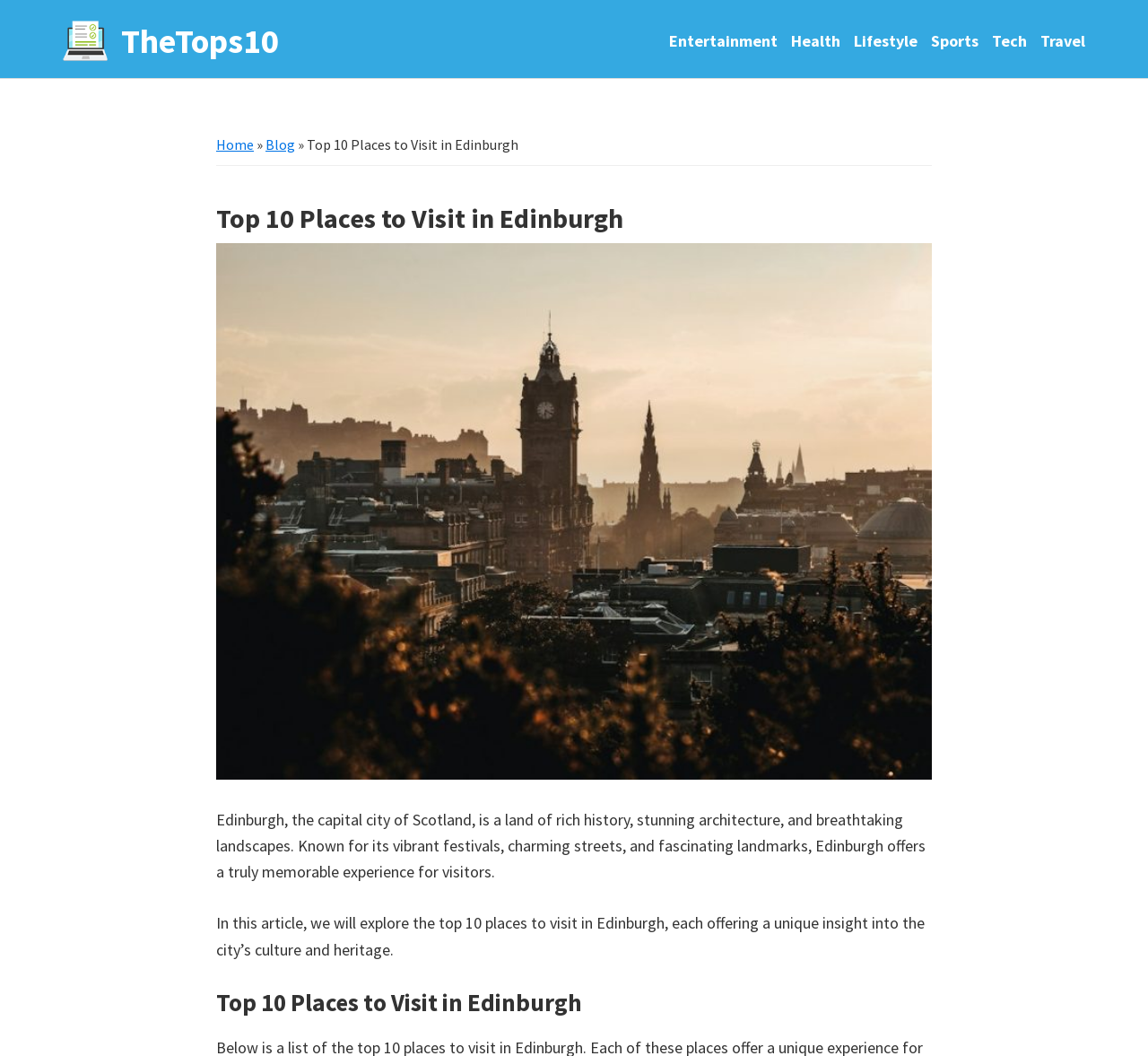What is the capital city of Scotland?
Please use the image to provide a one-word or short phrase answer.

Edinburgh